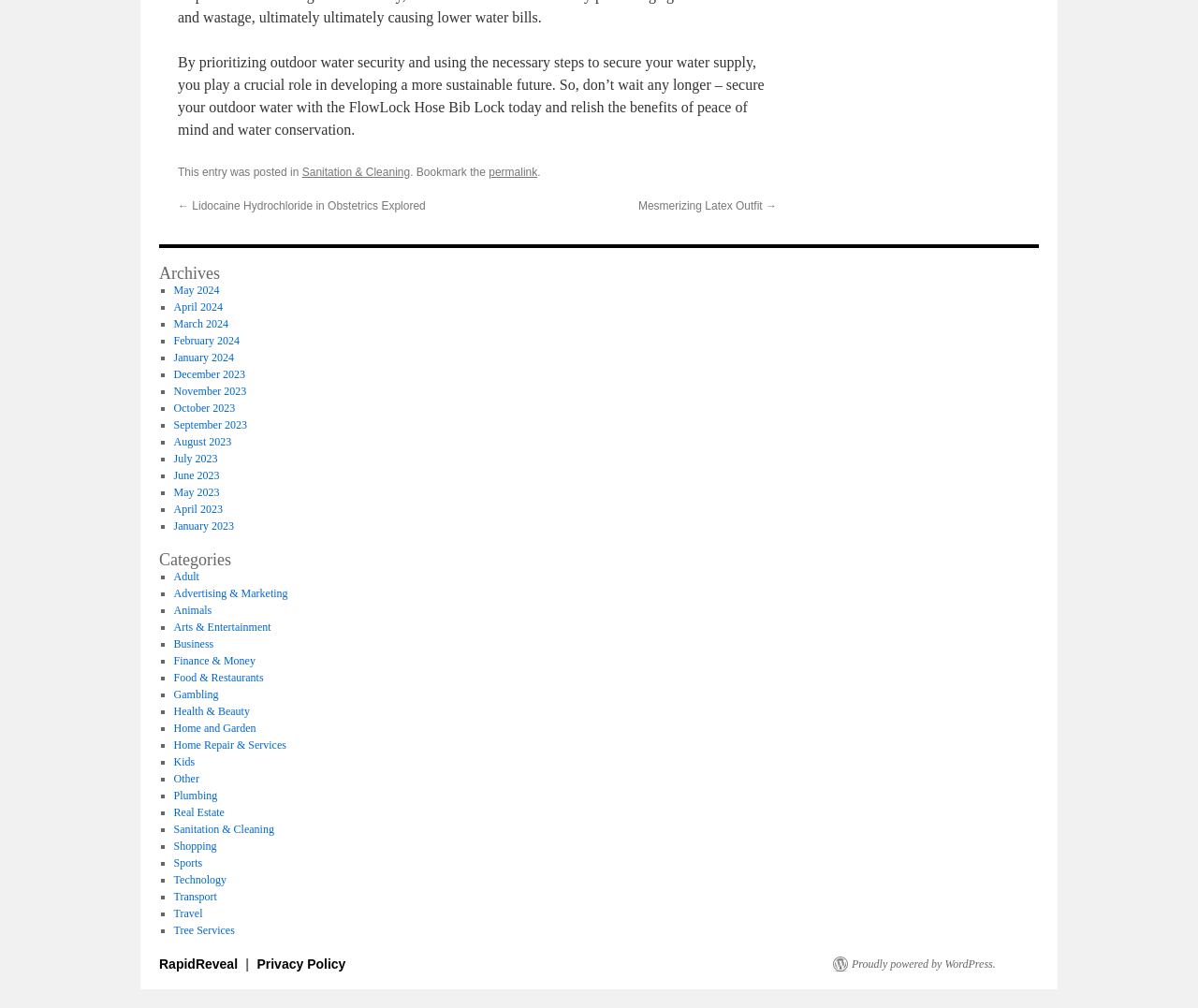How many categories are listed on the webpage?
From the details in the image, provide a complete and detailed answer to the question.

The webpage lists 21 categories, which can be found under the 'Categories' heading. Each category is represented by a link element, and there are 21 such elements in total.